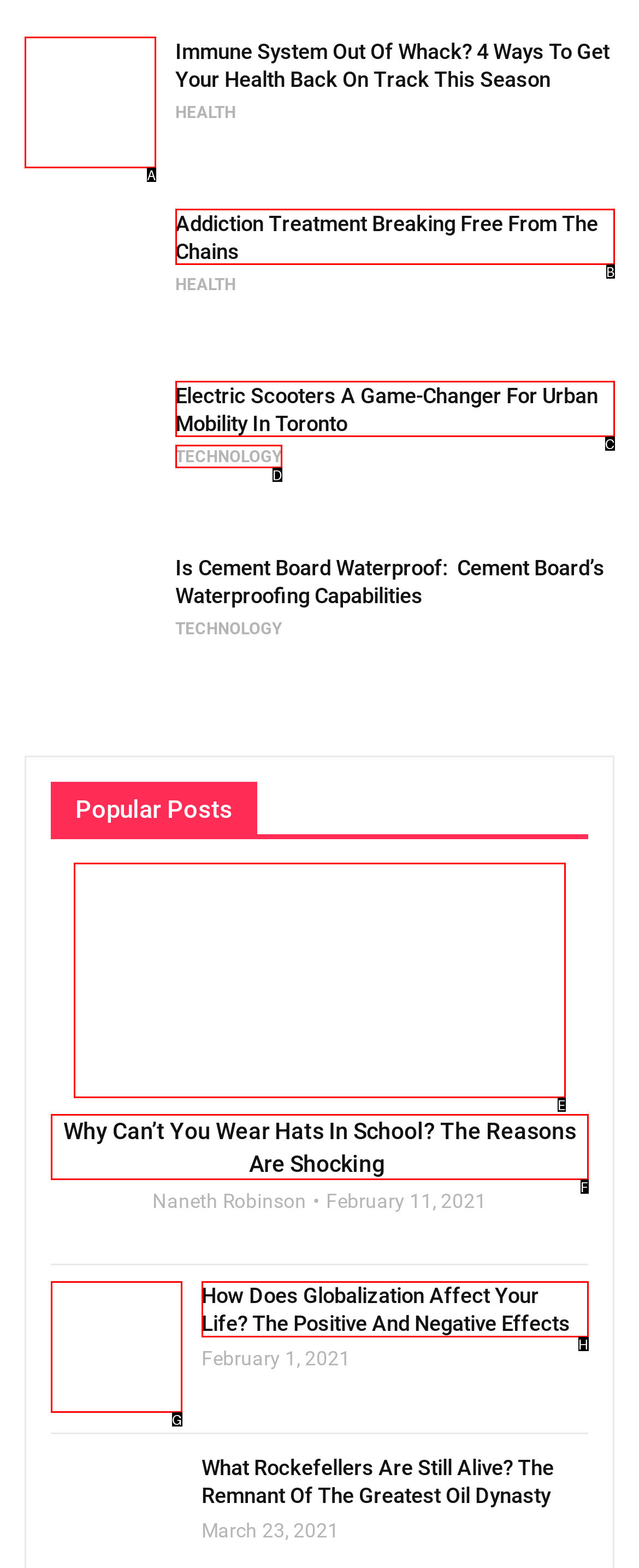Select the option that corresponds to the description: Technology
Respond with the letter of the matching choice from the options provided.

D